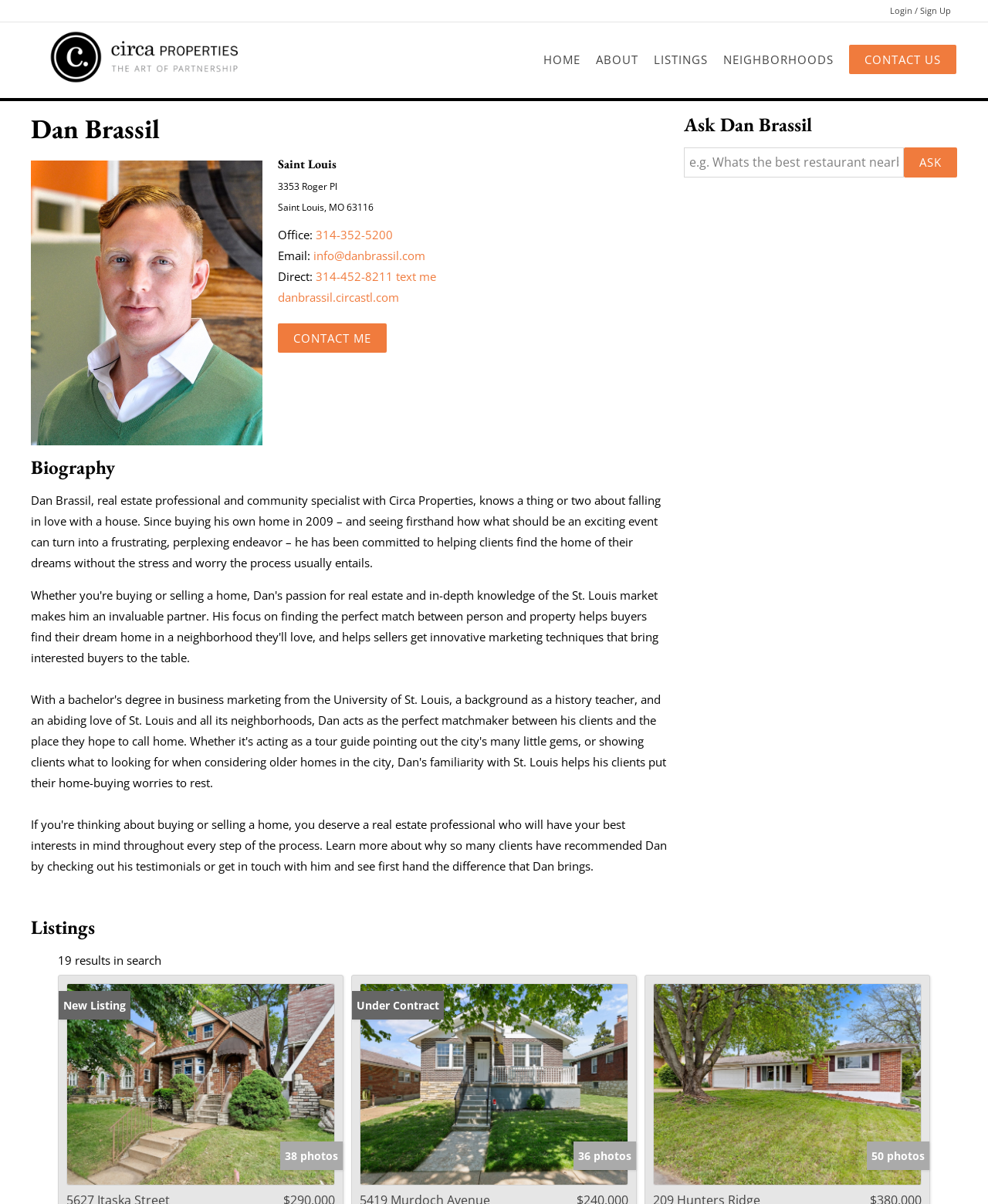Please indicate the bounding box coordinates of the element's region to be clicked to achieve the instruction: "View details of 5627 Itaska Street St Louis MO 63109". Provide the coordinates as four float numbers between 0 and 1, i.e., [left, top, right, bottom].

[0.146, 0.888, 0.261, 0.913]